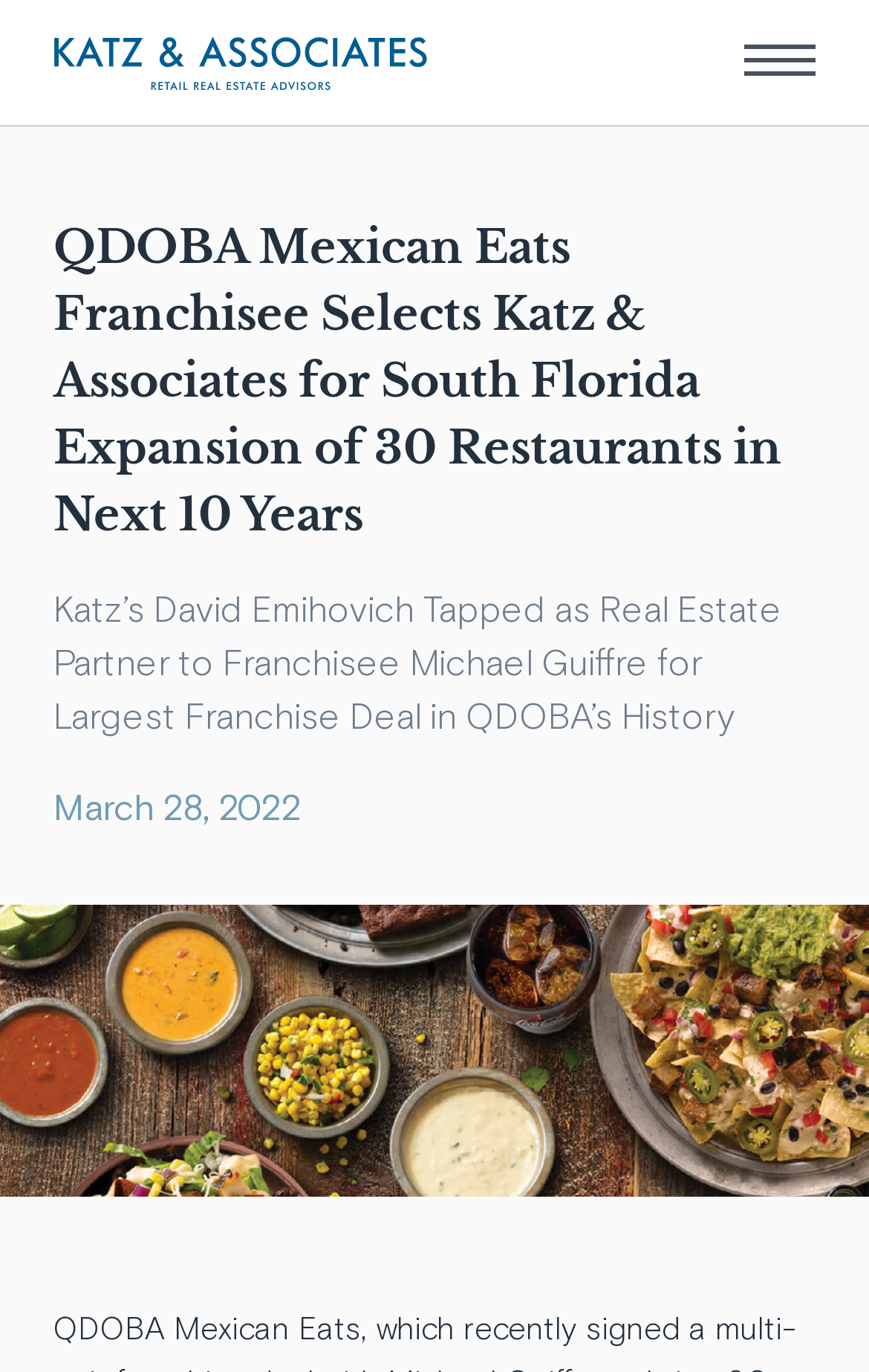Please find and give the text of the main heading on the webpage.

QDOBA Mexican Eats Franchisee Selects Katz & Associates for South Florida Expansion of 30 Restaurants in Next 10 Years